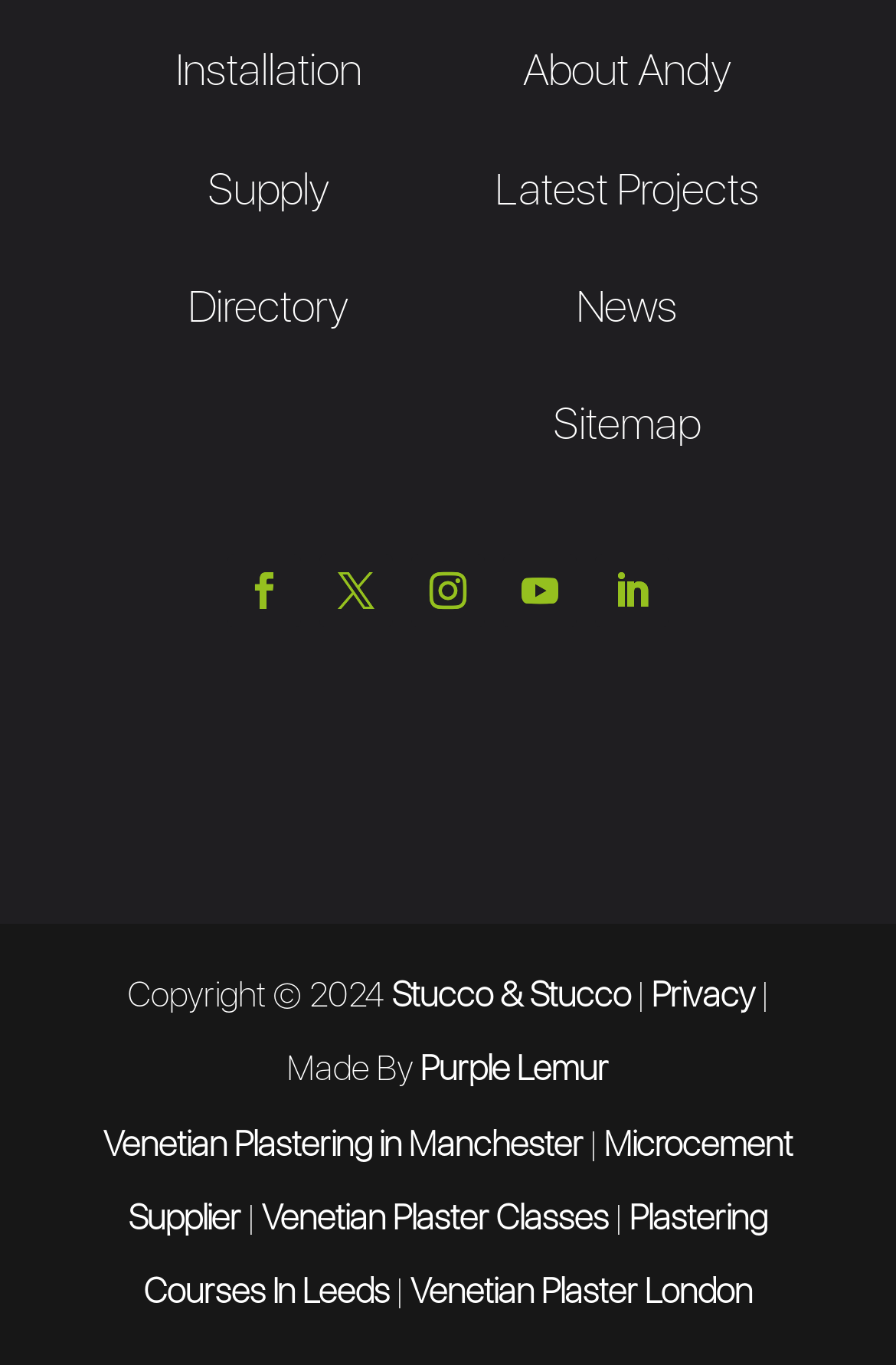Based on the element description Latest Projects, identify the bounding box of the UI element in the given webpage screenshot. The coordinates should be in the format (top-left x, top-left y, bottom-right x, bottom-right y) and must be between 0 and 1.

[0.553, 0.119, 0.847, 0.158]